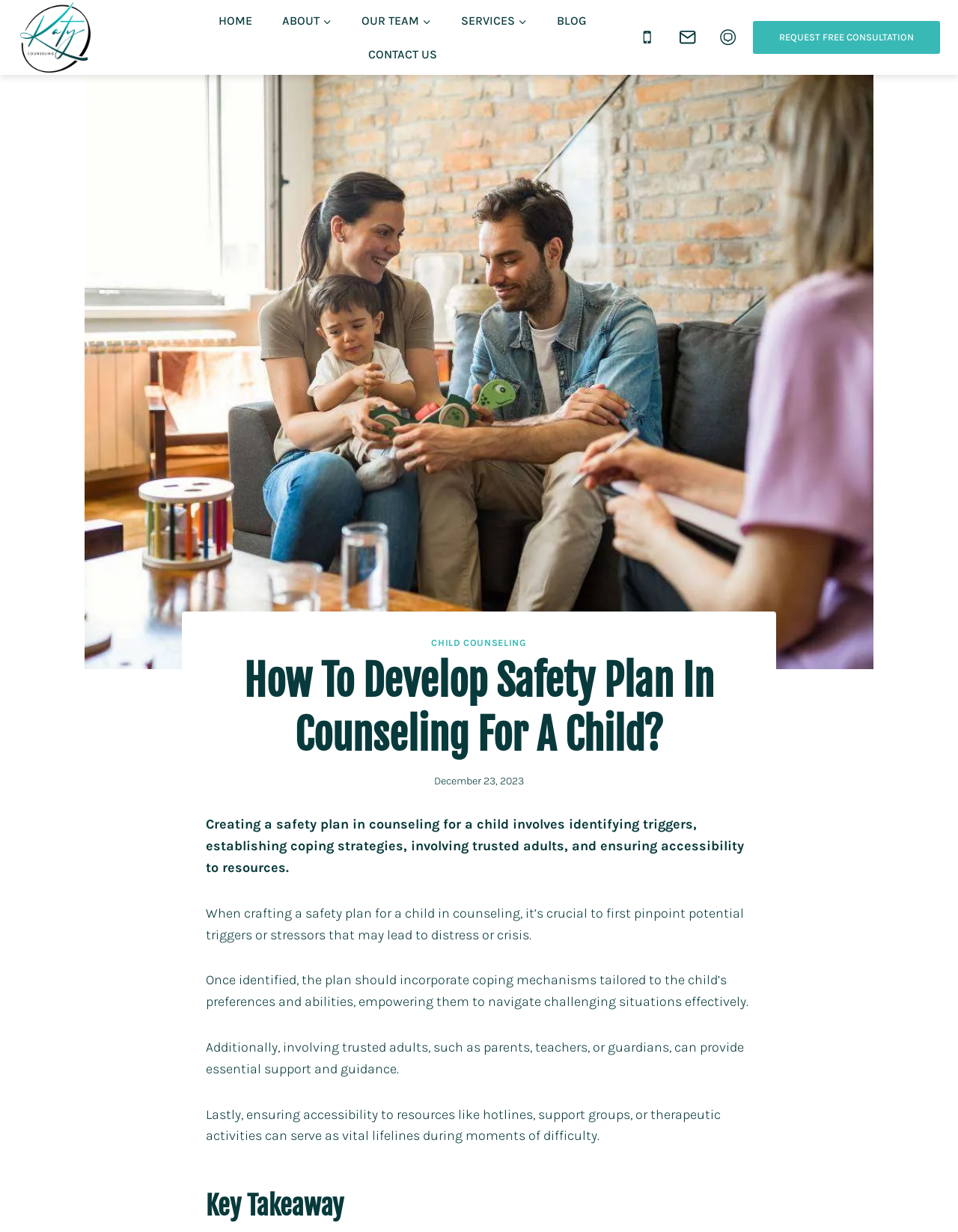Predict the bounding box coordinates of the area that should be clicked to accomplish the following instruction: "Click on the 'Scroll to top' button". The bounding box coordinates should consist of four float numbers between 0 and 1, i.e., [left, top, right, bottom].

[0.96, 0.747, 0.977, 0.759]